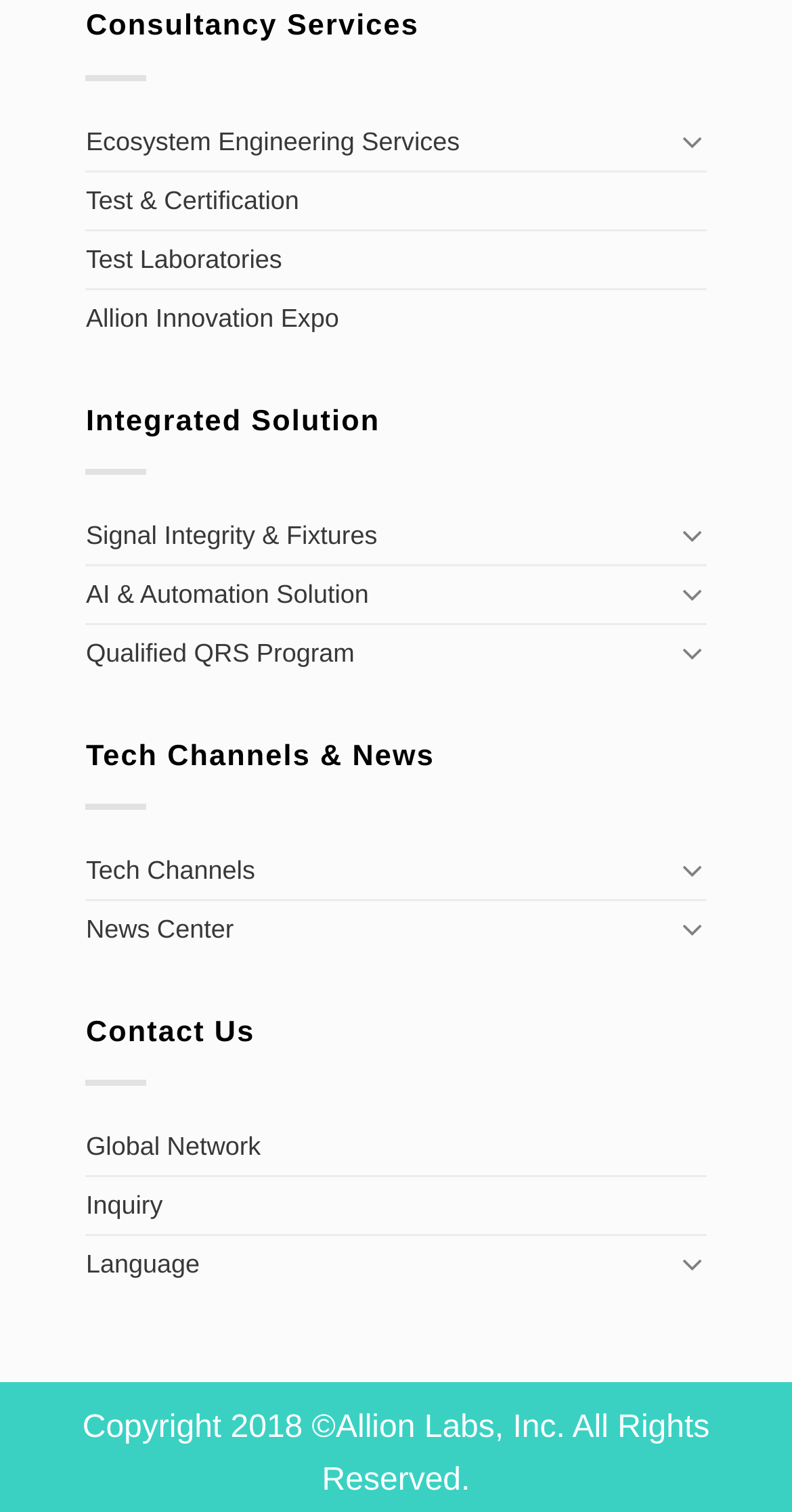Please provide a brief answer to the following inquiry using a single word or phrase:
What is the last link in the 'Tech Channels & News' section?

News Center